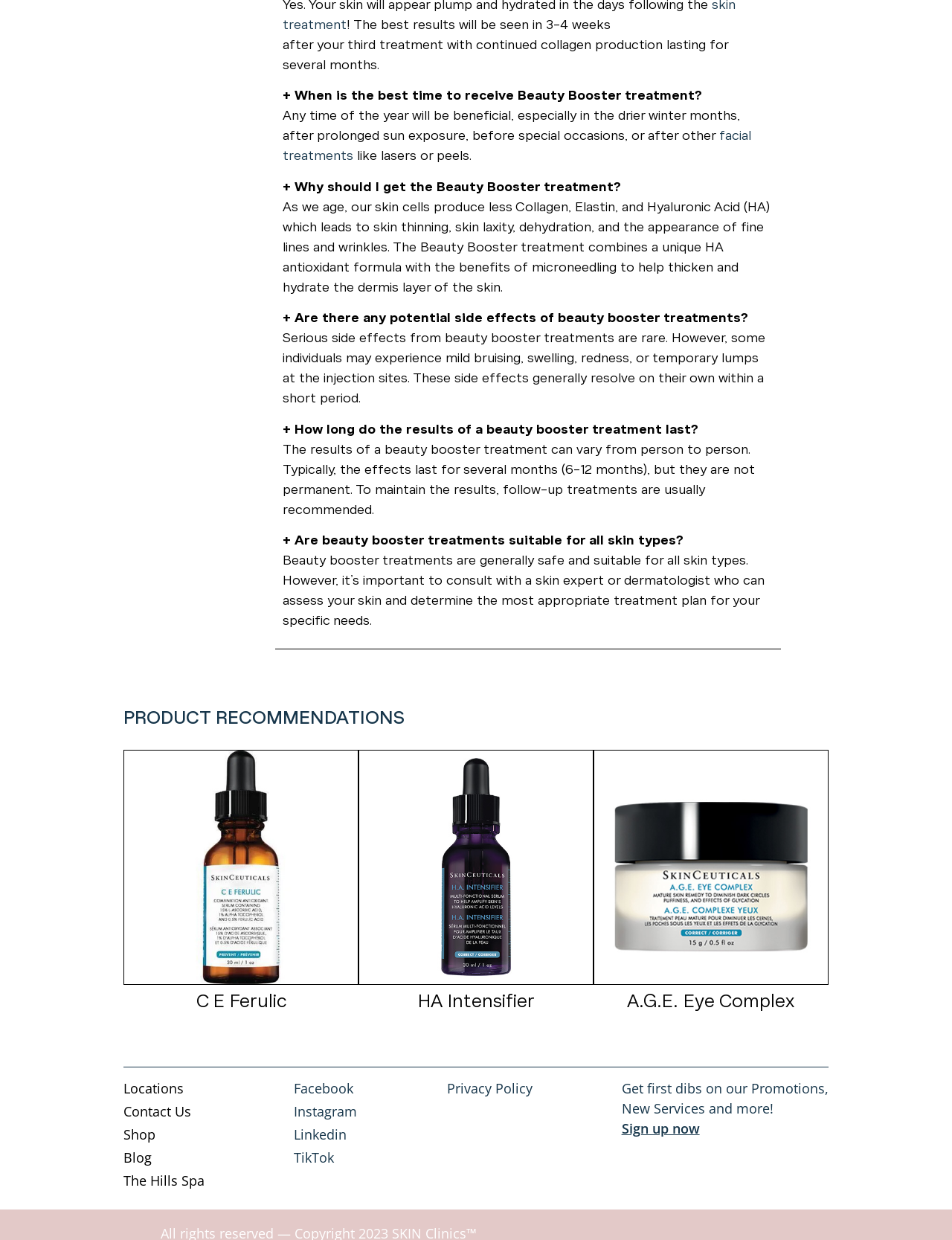Using floating point numbers between 0 and 1, provide the bounding box coordinates in the format (top-left x, top-left y, bottom-right x, bottom-right y). Locate the UI element described here: Contact Us

[0.13, 0.888, 0.215, 0.904]